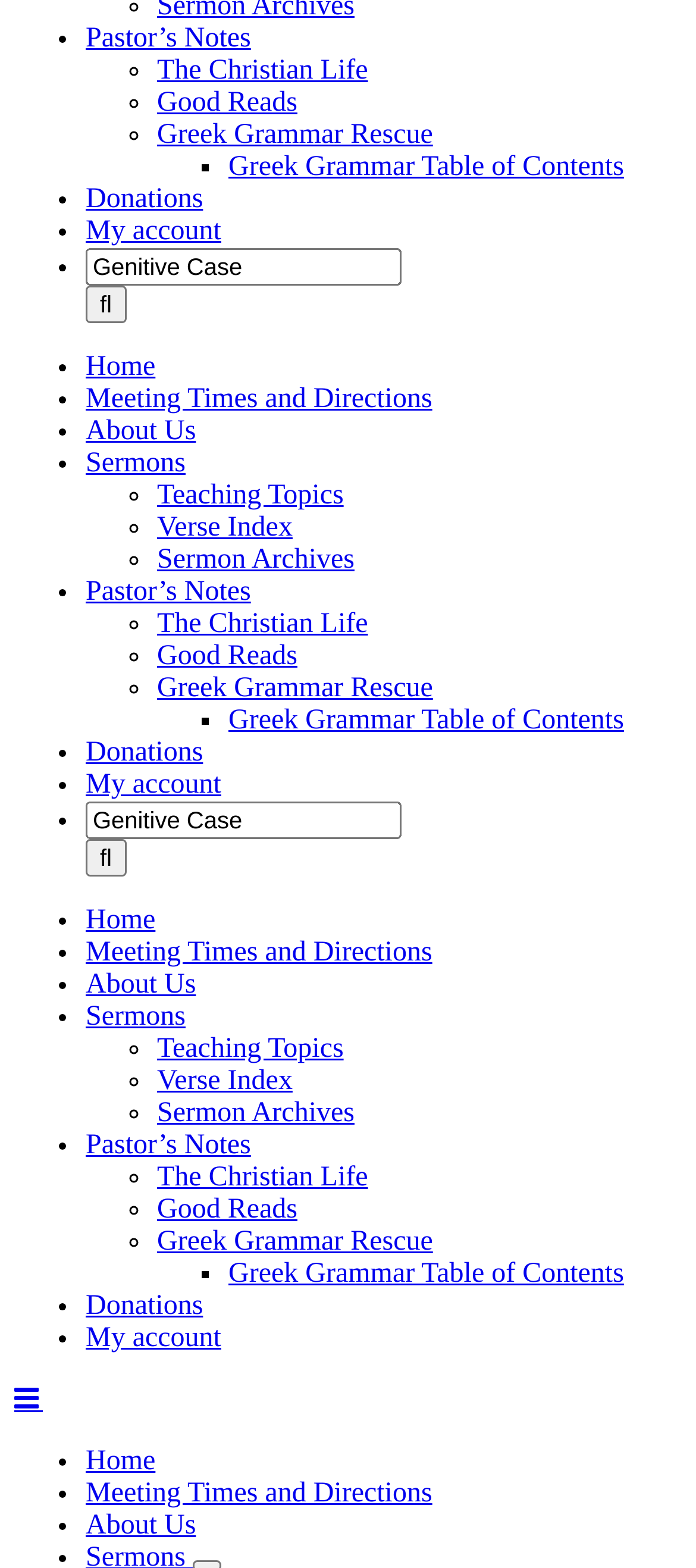Identify the bounding box coordinates for the UI element described as follows: "Greek Grammar Table of Contents". Ensure the coordinates are four float numbers between 0 and 1, formatted as [left, top, right, bottom].

[0.328, 0.803, 0.896, 0.822]